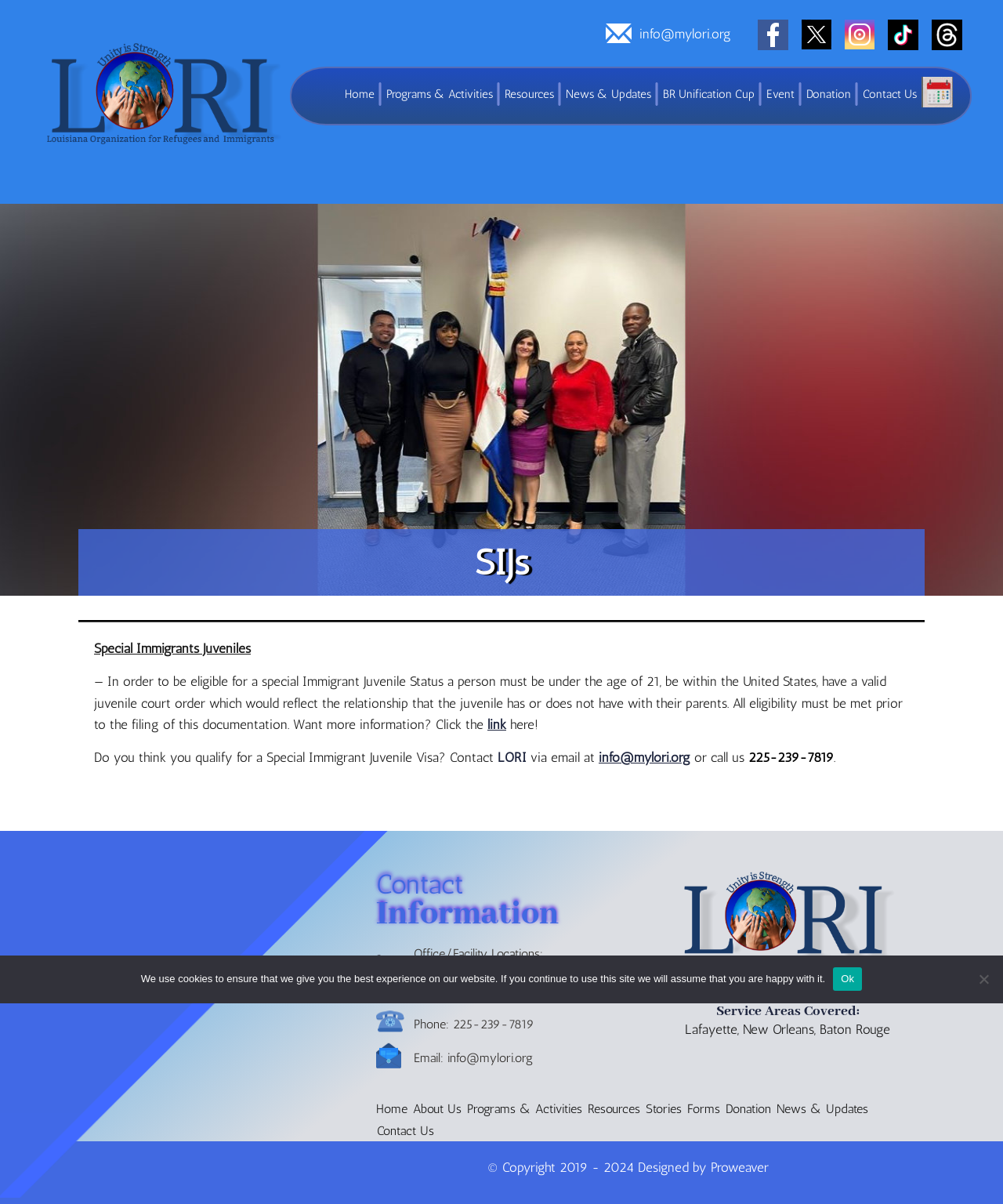Pinpoint the bounding box coordinates of the element that must be clicked to accomplish the following instruction: "View Programs & Activities". The coordinates should be in the format of four float numbers between 0 and 1, i.e., [left, top, right, bottom].

[0.381, 0.057, 0.495, 0.1]